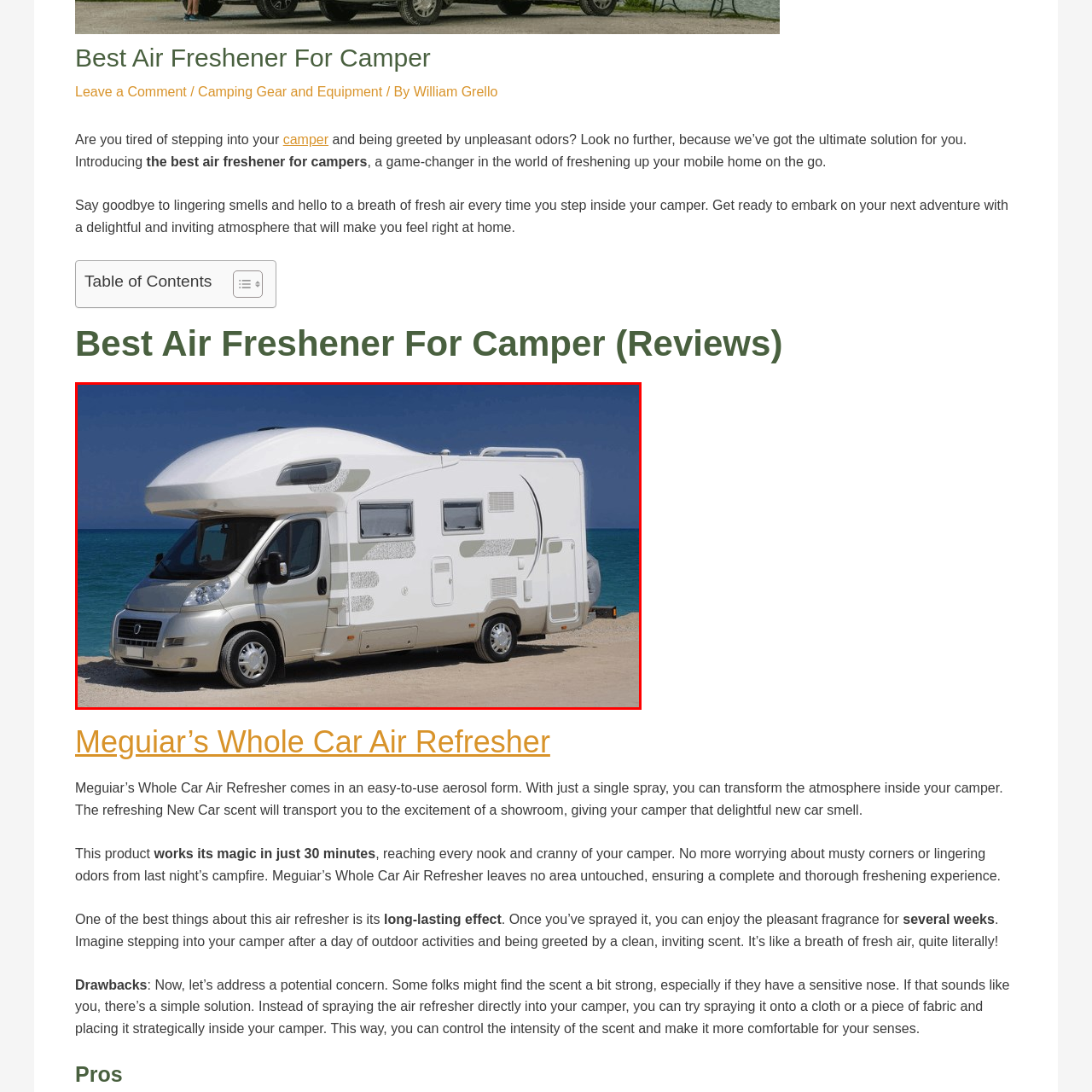What is the purpose of the large windows in the campervan?
Direct your attention to the image inside the red bounding box and provide a detailed explanation in your answer.

According to the caption, the large windows allow 'ample natural light inside, creating an inviting atmosphere', implying that their primary purpose is to bring in natural light and enhance the interior ambiance.